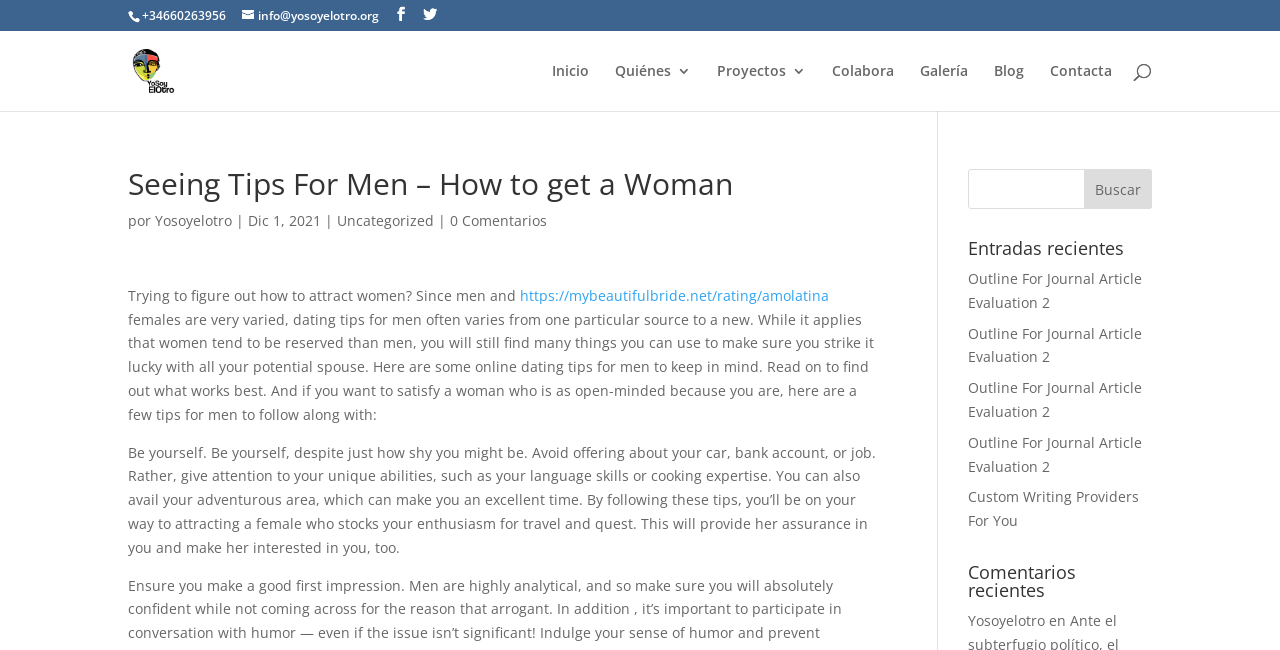Pinpoint the bounding box coordinates of the element that must be clicked to accomplish the following instruction: "Click on the 'Custom Writing Providers For You' link". The coordinates should be in the format of four float numbers between 0 and 1, i.e., [left, top, right, bottom].

[0.756, 0.75, 0.89, 0.816]